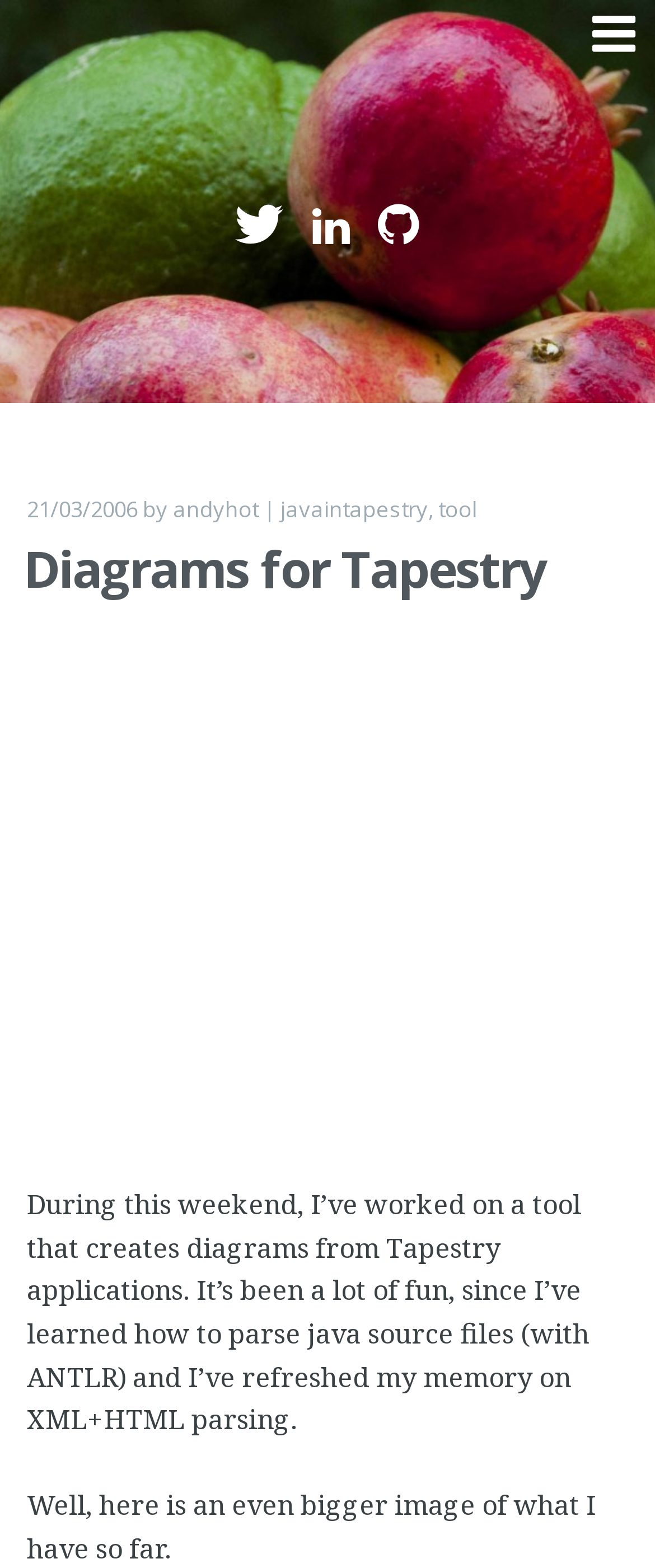What is the author of the blog post?
Offer a detailed and full explanation in response to the question.

I found the author of the blog post by looking at the link element with the text 'andyhot' which is a child of the header element.